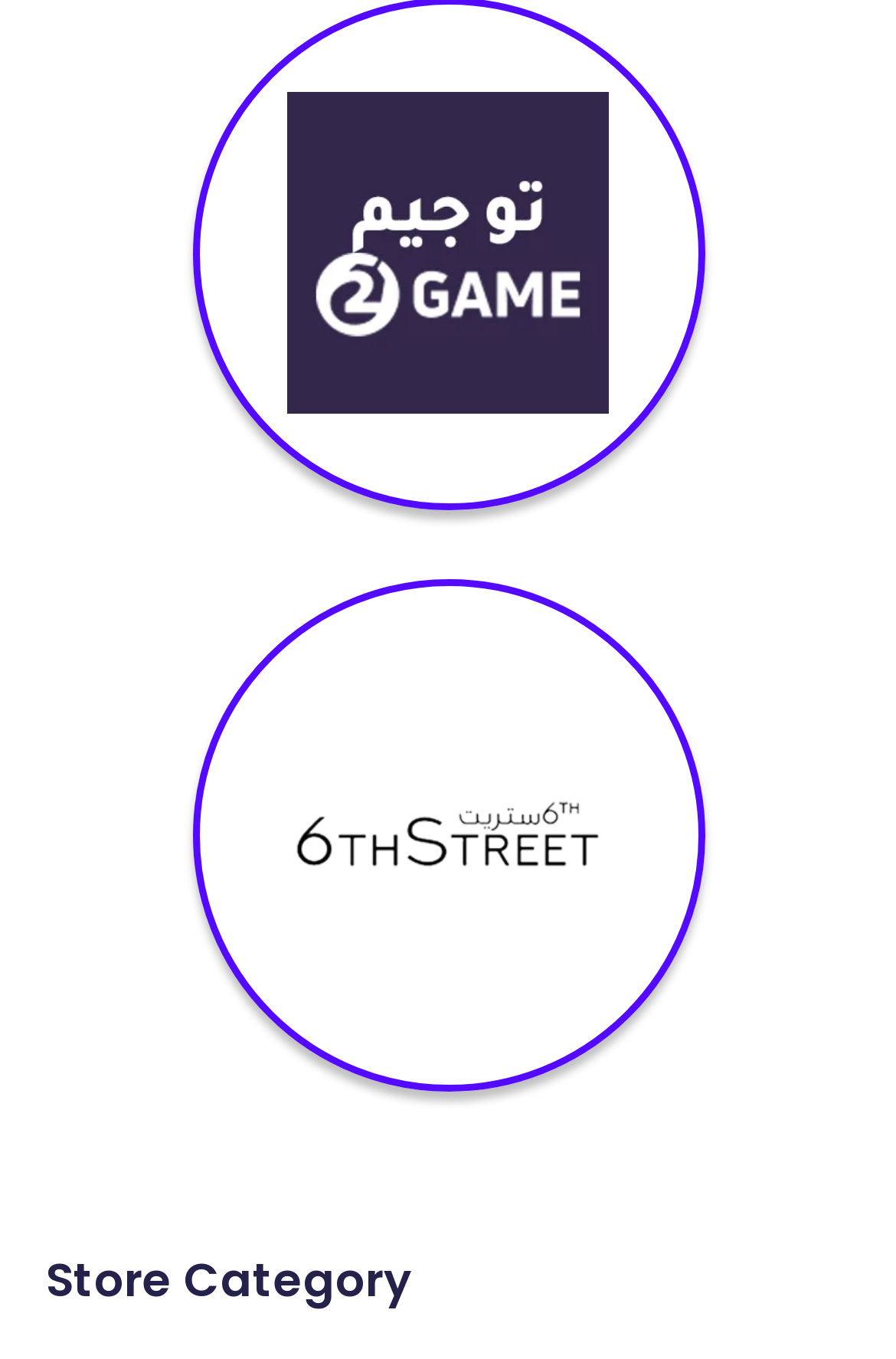Find and provide the bounding box coordinates for the UI element described here: "Coupons". The coordinates should be given as four float numbers between 0 and 1: [left, top, right, bottom].

[0.051, 0.109, 0.897, 0.146]